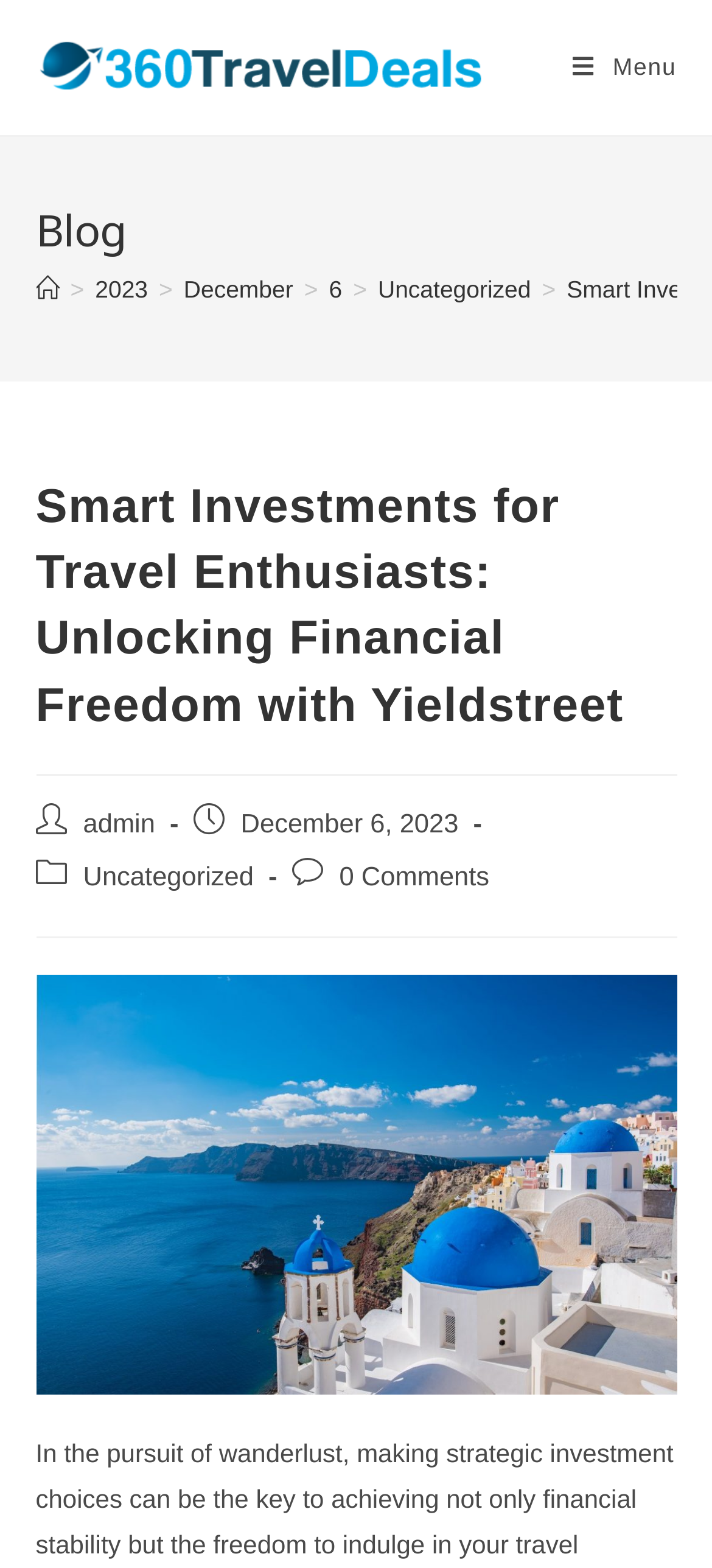Describe all visible elements and their arrangement on the webpage.

The webpage is about smart investments for travel enthusiasts, specifically focusing on unlocking financial freedom with Yieldstreet. At the top-left corner, there is a logo of 360TravelDeals.com, which is a clickable link. Next to the logo, there is a mobile menu link.

Below the logo, there is a header section that spans the entire width of the page. Within this section, there are several elements, including a "Blog" heading, a breadcrumbs navigation menu, and a main heading that repeats the title of the webpage.

The breadcrumbs navigation menu displays the current page's location, with links to "Home", "2023", "December", "6", and "Uncategorized". These links are arranged horizontally, with ">" symbols separating each item.

Below the header section, there is a main content area that takes up most of the page's real estate. This area is divided into several sections, including a heading that repeats the title of the webpage, a section displaying the post author's name, a section showing the post's publication date, and a section indicating the post's category.

There is also a figure or image located at the bottom of the page, which takes up most of the page's width.